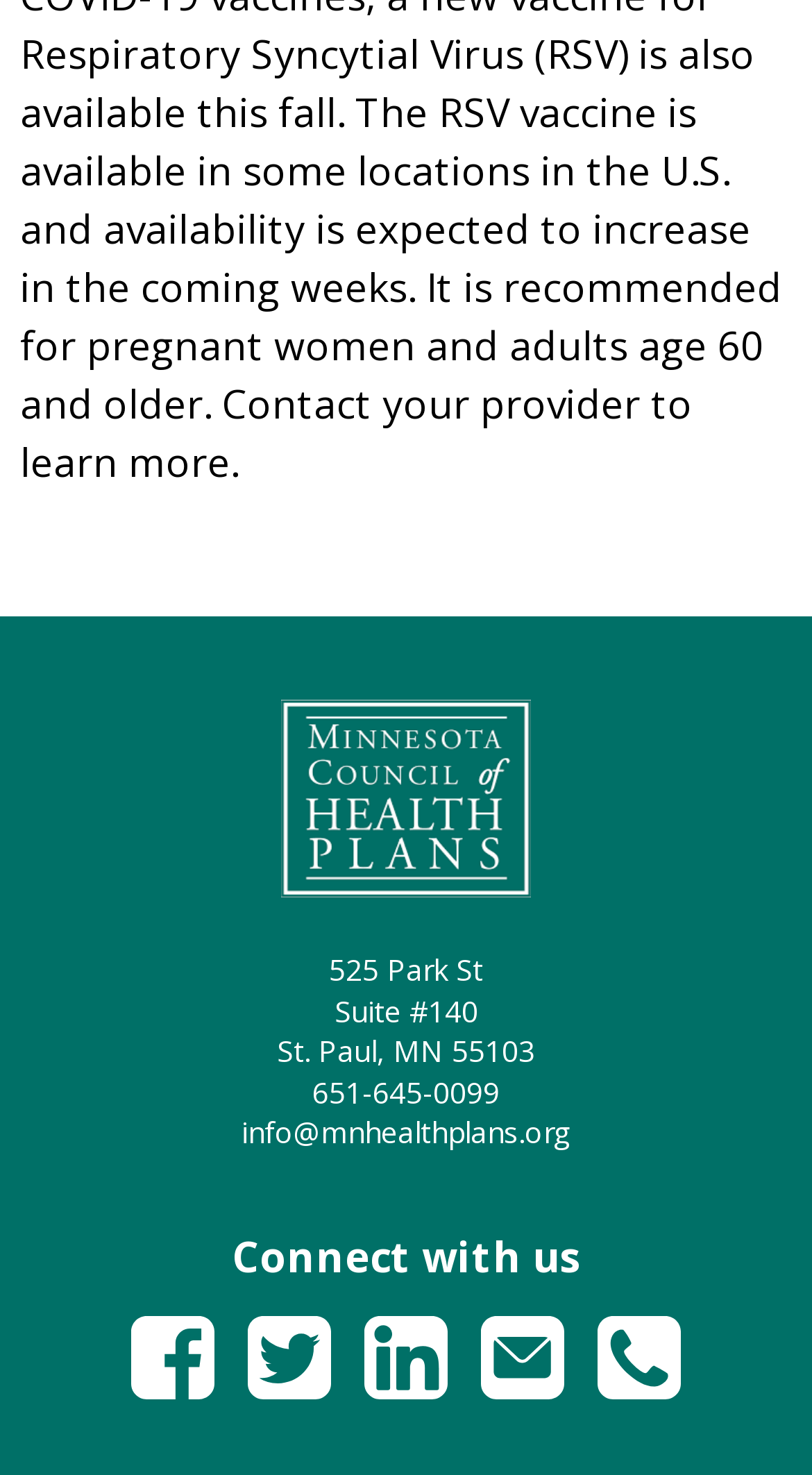What social media platforms can you connect with the organization on?
Please provide a single word or phrase answer based on the image.

facebook, twitter, linkedin